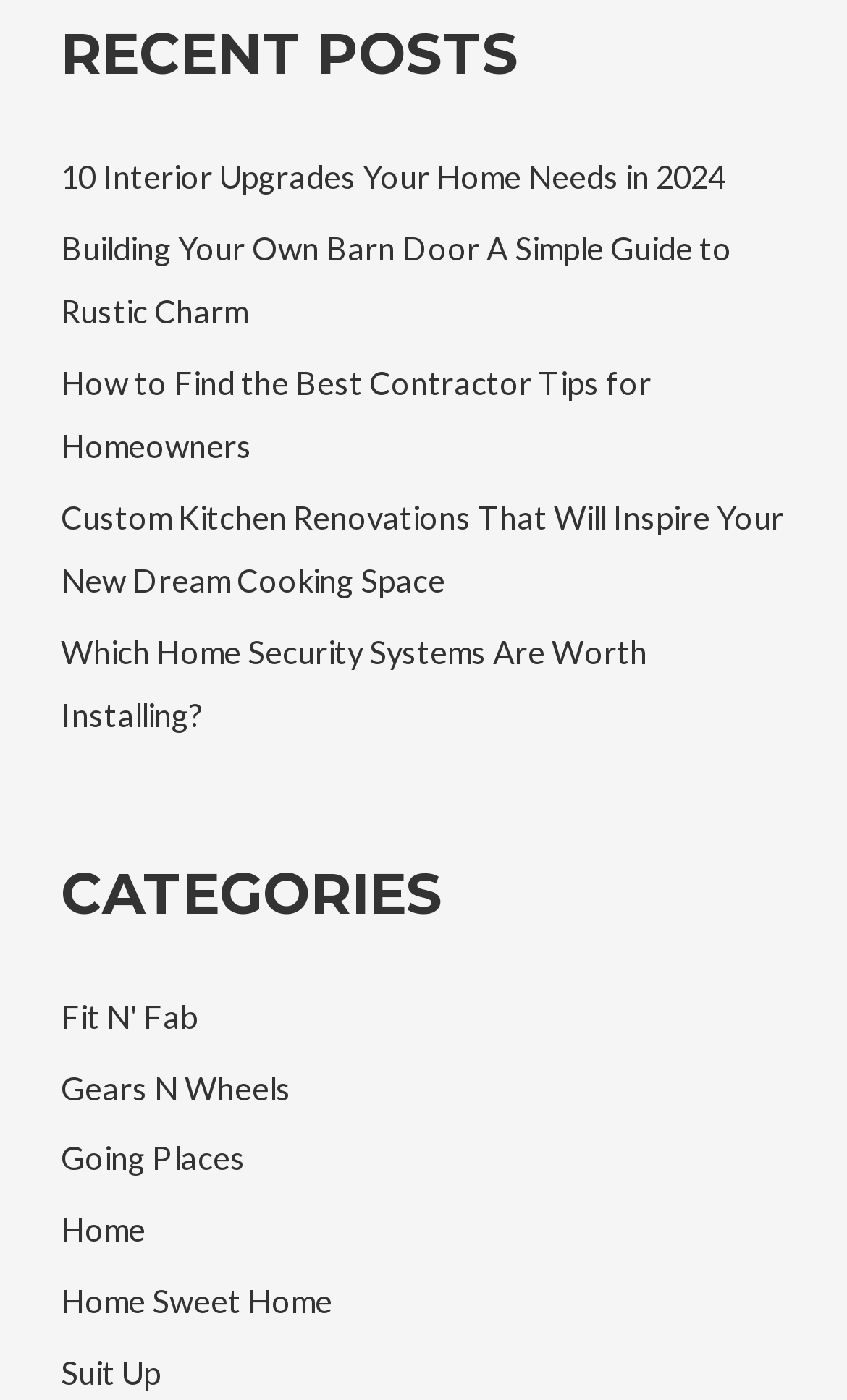Using the given element description, provide the bounding box coordinates (top-left x, top-left y, bottom-right x, bottom-right y) for the corresponding UI element in the screenshot: Tweet

None